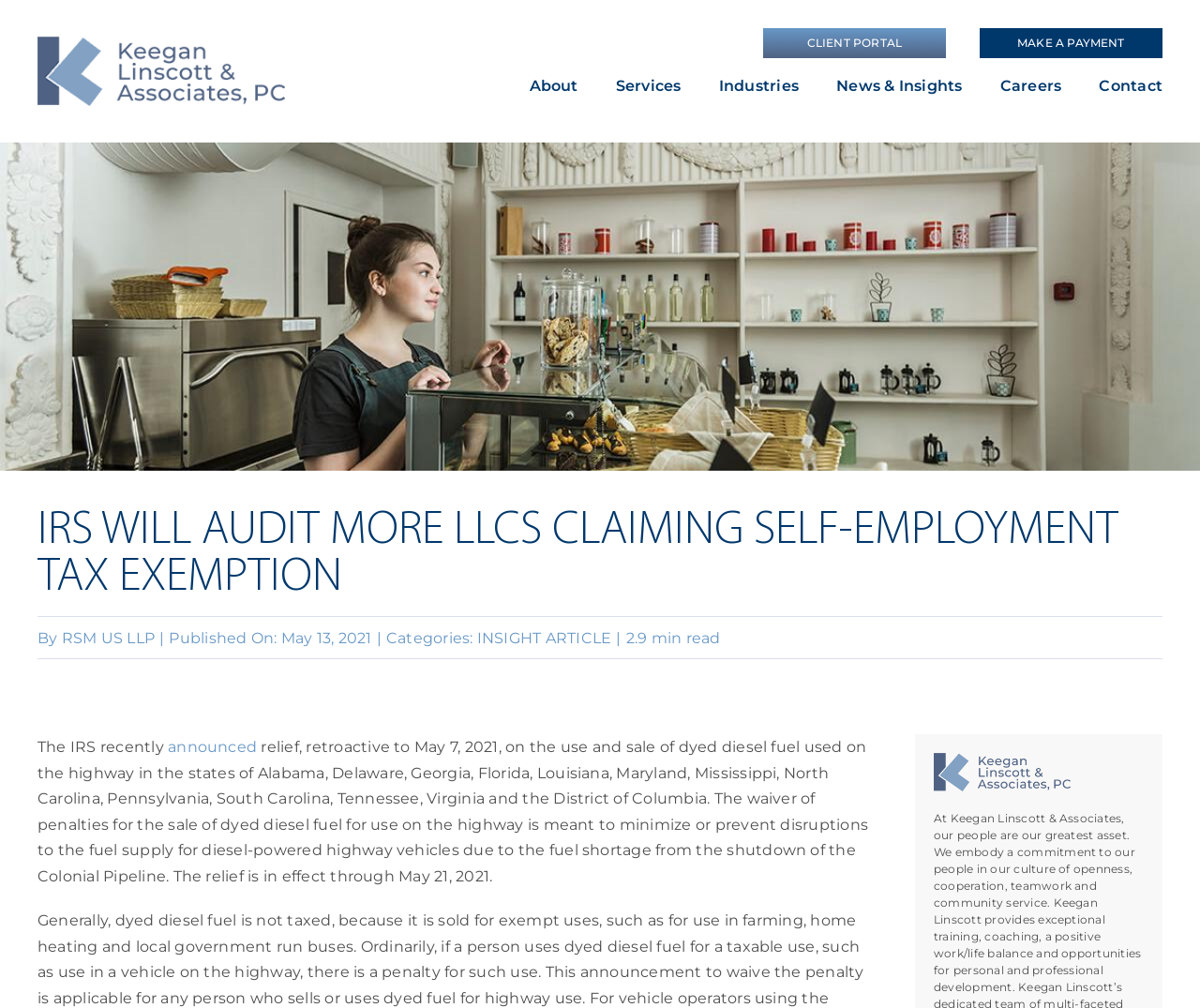Generate the title text from the webpage.

IRS WILL AUDIT MORE LLCS CLAIMING SELF-EMPLOYMENT TAX EXEMPTION